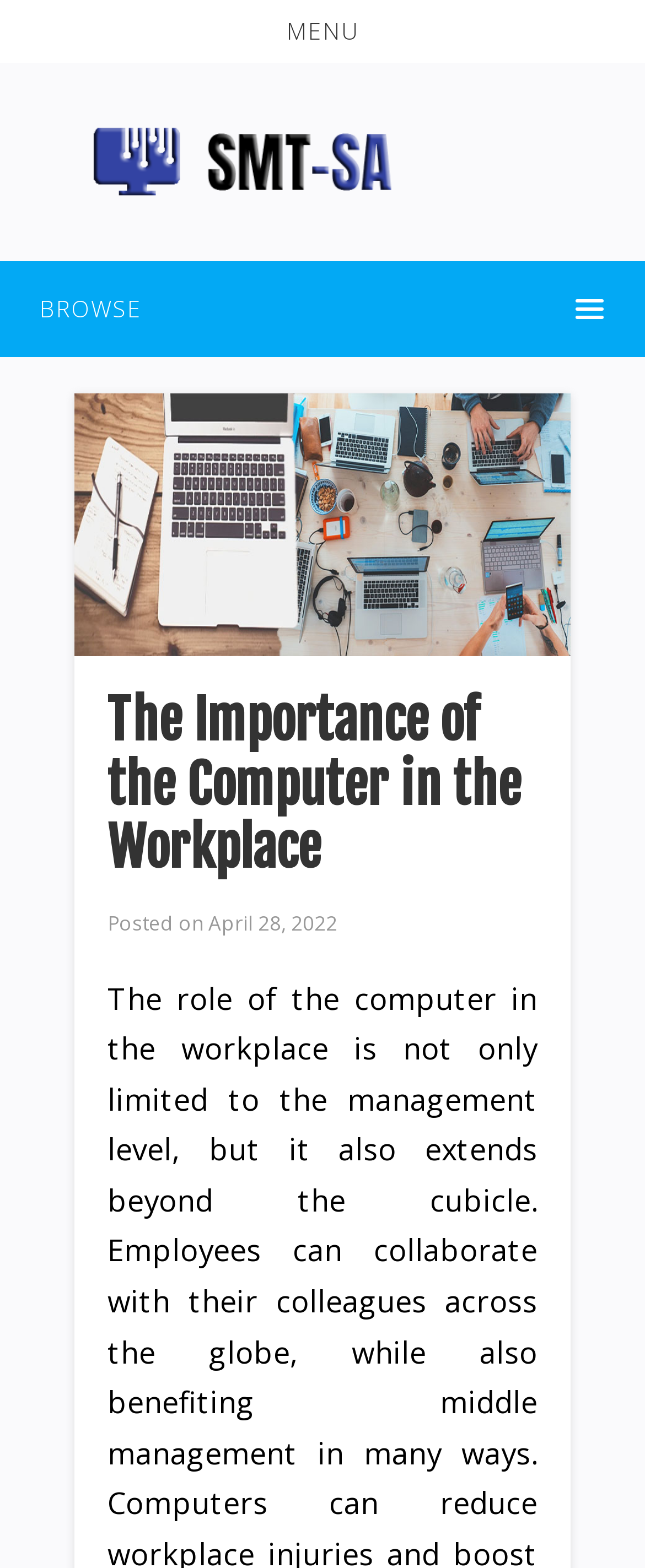What is the name of the website?
Please provide a detailed and thorough answer to the question.

The name of the website can be found in the top-left corner of the webpage, where the logo 'SMT-SA' is displayed.